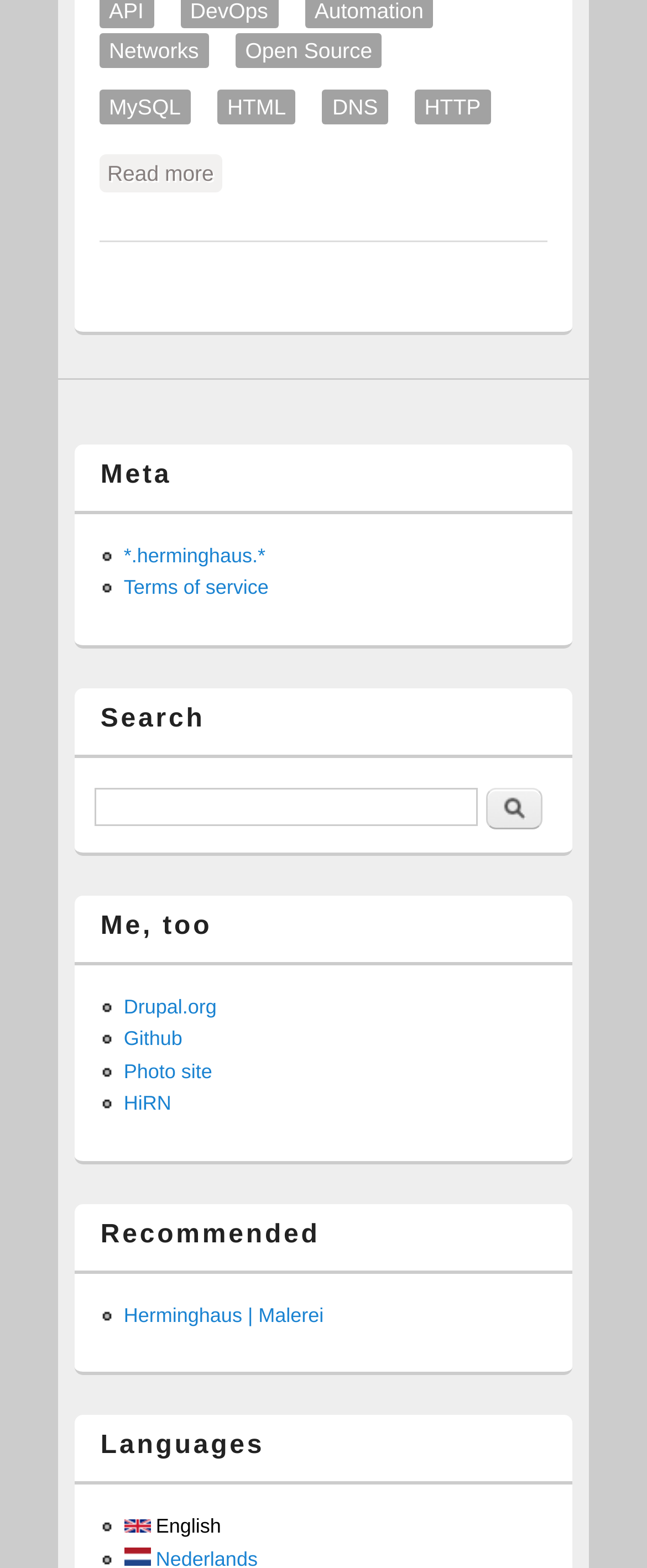Identify the bounding box coordinates for the region to click in order to carry out this instruction: "Click on Networks". Provide the coordinates using four float numbers between 0 and 1, formatted as [left, top, right, bottom].

[0.153, 0.021, 0.323, 0.043]